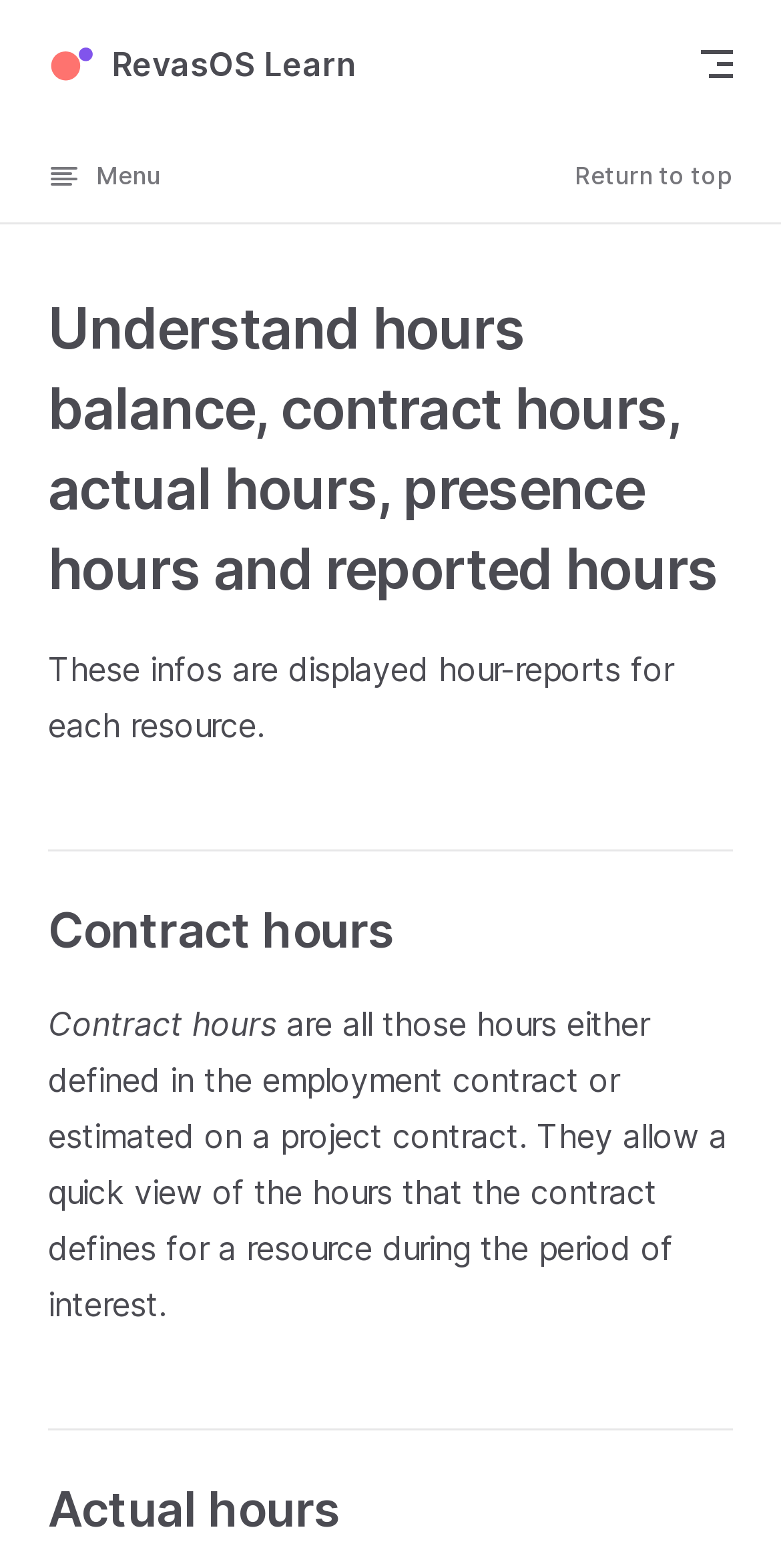How many types of hours are explained on this webpage?
Carefully analyze the image and provide a detailed answer to the question.

The main heading of the webpage lists five types of hours: hours balance, contract hours, actual hours, presence hours, and reported hours. Each of these types has a separate section explaining its meaning and purpose.